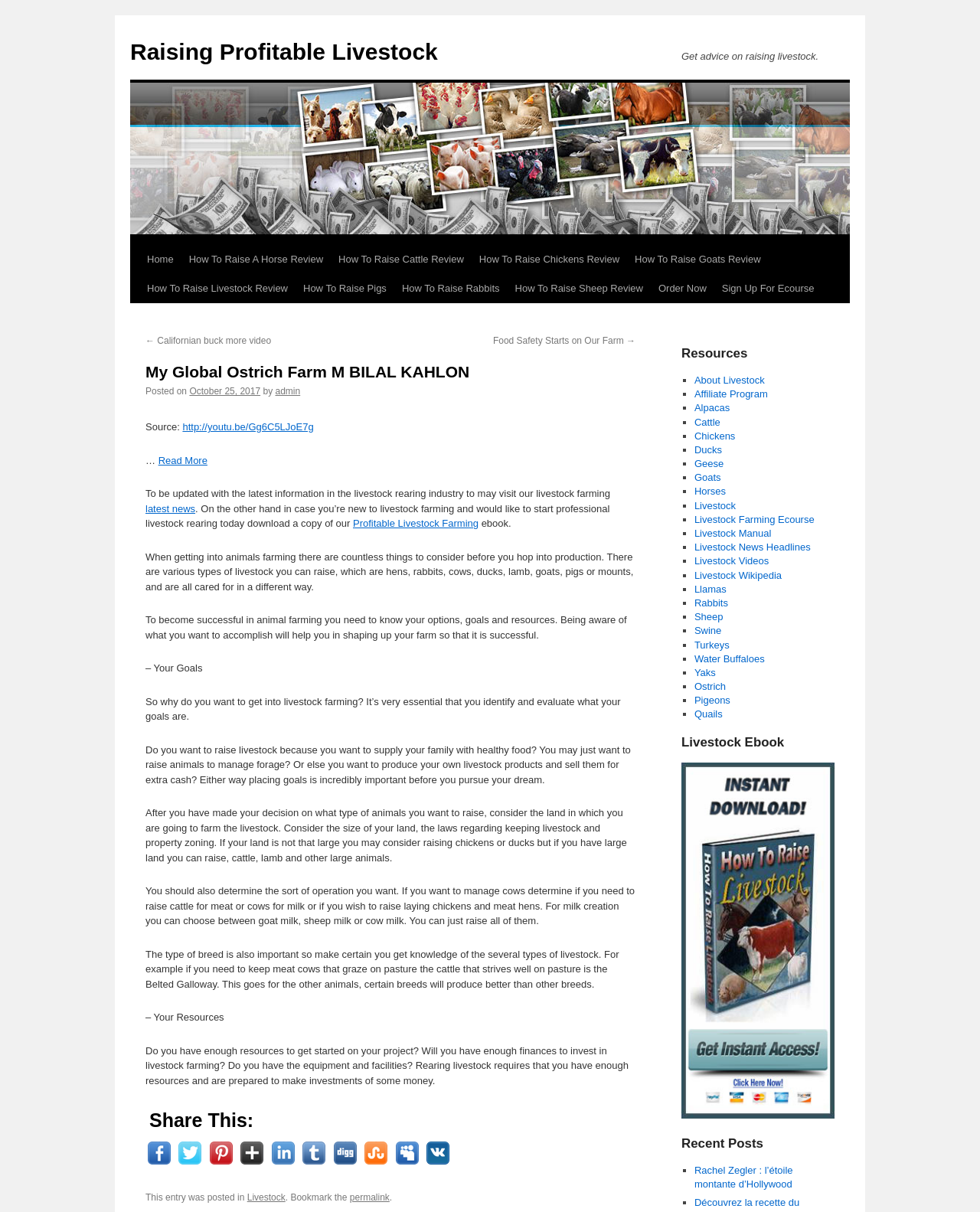Find the bounding box coordinates of the area to click in order to follow the instruction: "Read the 'Recent Posts'".

None